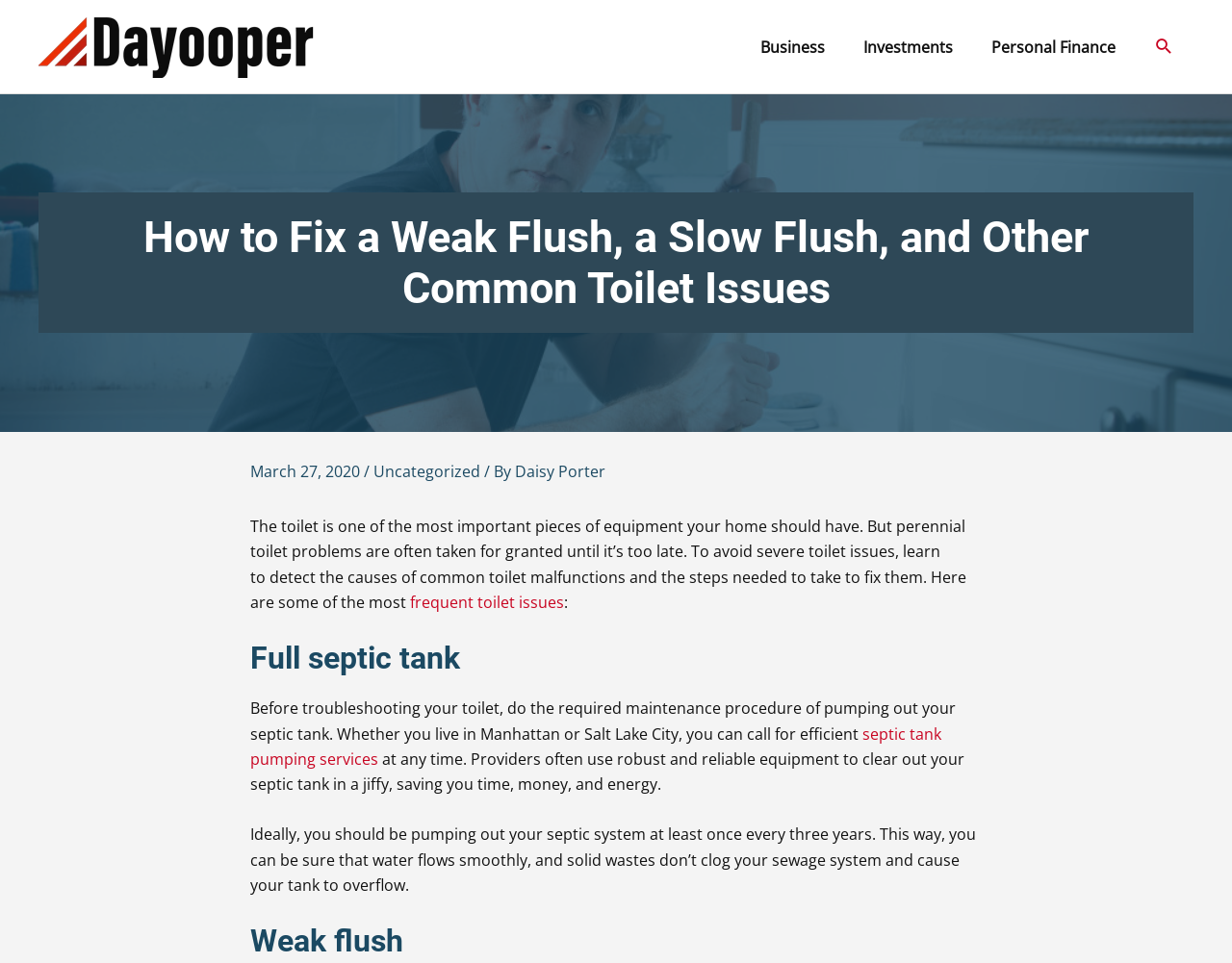What is the purpose of pumping out a septic tank?
Please provide a comprehensive answer to the question based on the webpage screenshot.

The purpose of pumping out a septic tank can be inferred from the text 'This way, you can be sure that water flows smoothly, and solid wastes don’t clog your sewage system and cause your tank to overflow.' which explains the benefits of regular septic tank maintenance.